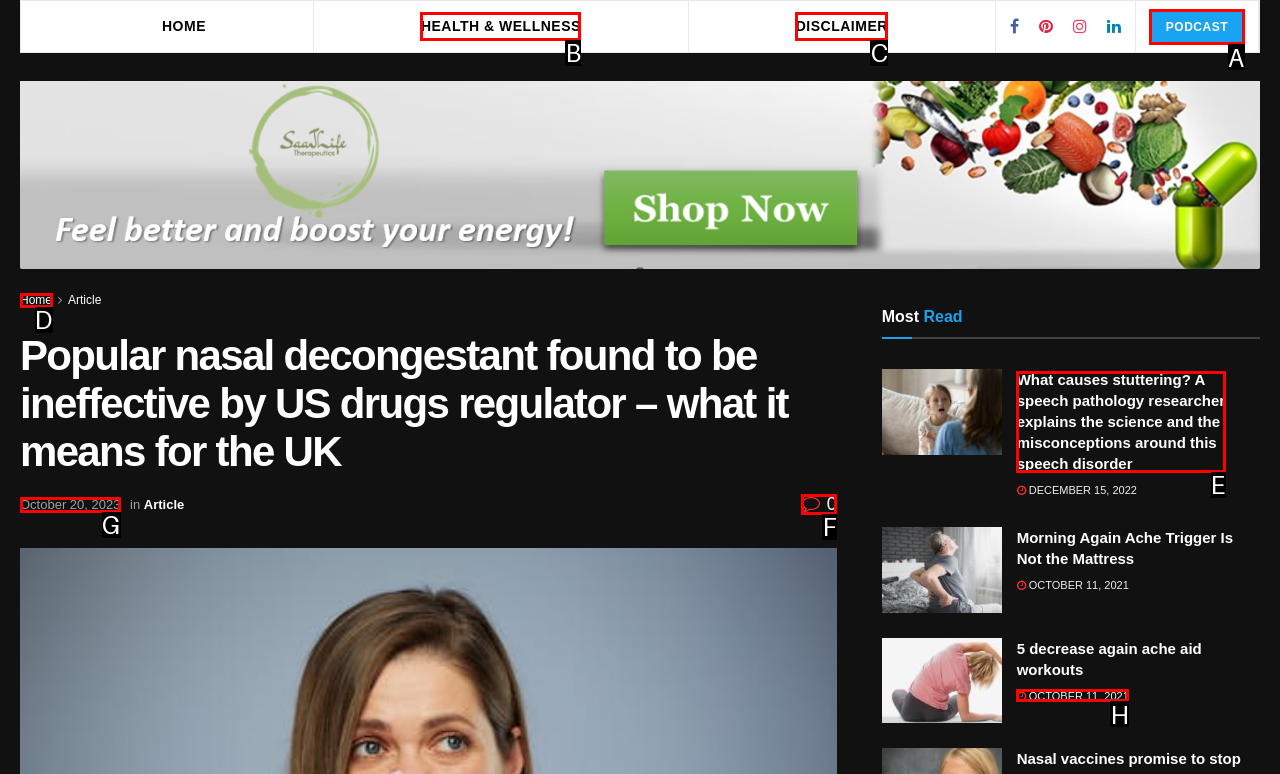To complete the task: Check the 'PODCAST' link, which option should I click? Answer with the appropriate letter from the provided choices.

A